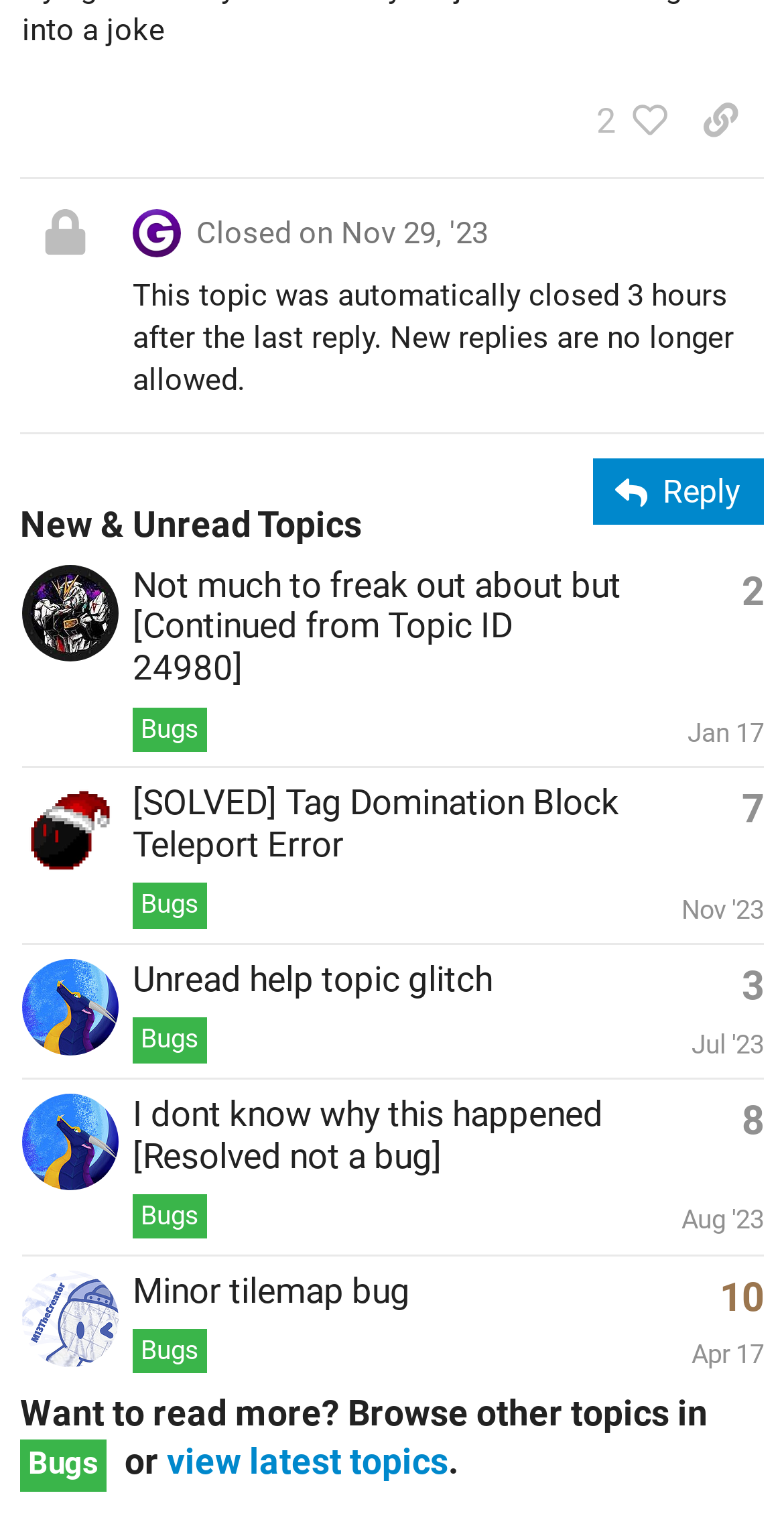Please provide a comprehensive response to the question below by analyzing the image: 
What is the category of the topic 'Minor tilemap bug'?

I found this information by looking at the link 'Bugs' which is a child element of the gridcell containing the topic information, indicating that the topic is categorized under 'Bugs'.